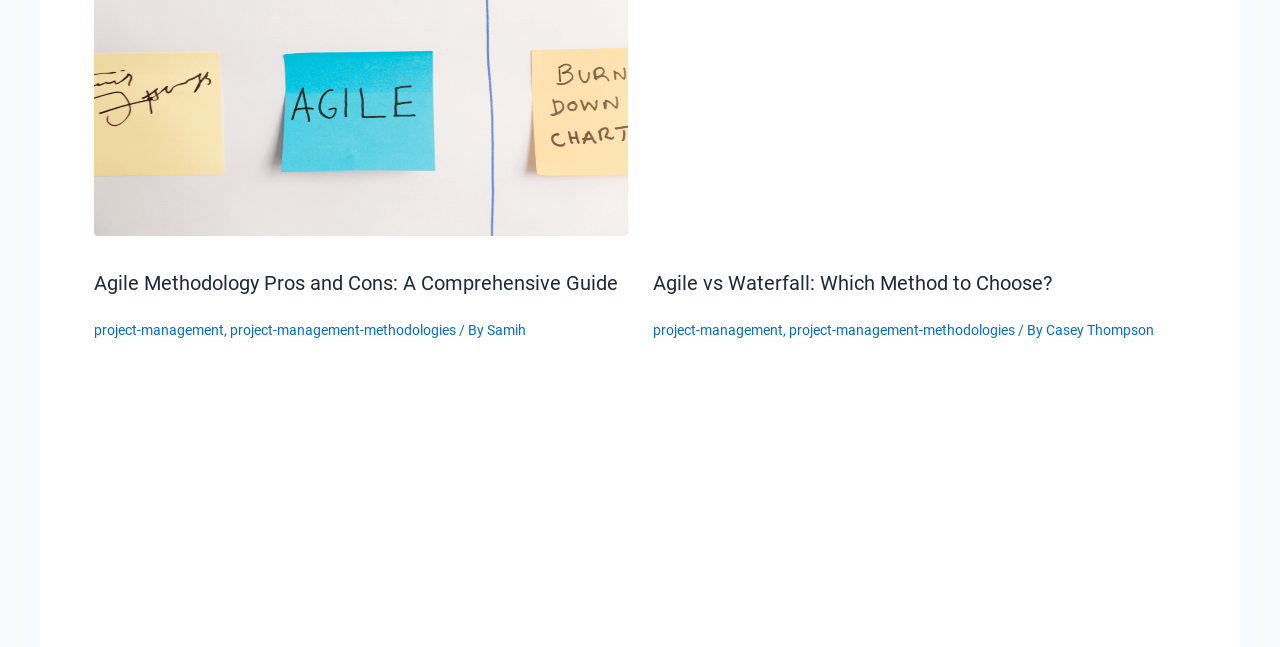How many links are on the top-left of the webpage?
Look at the image and respond with a one-word or short phrase answer.

1